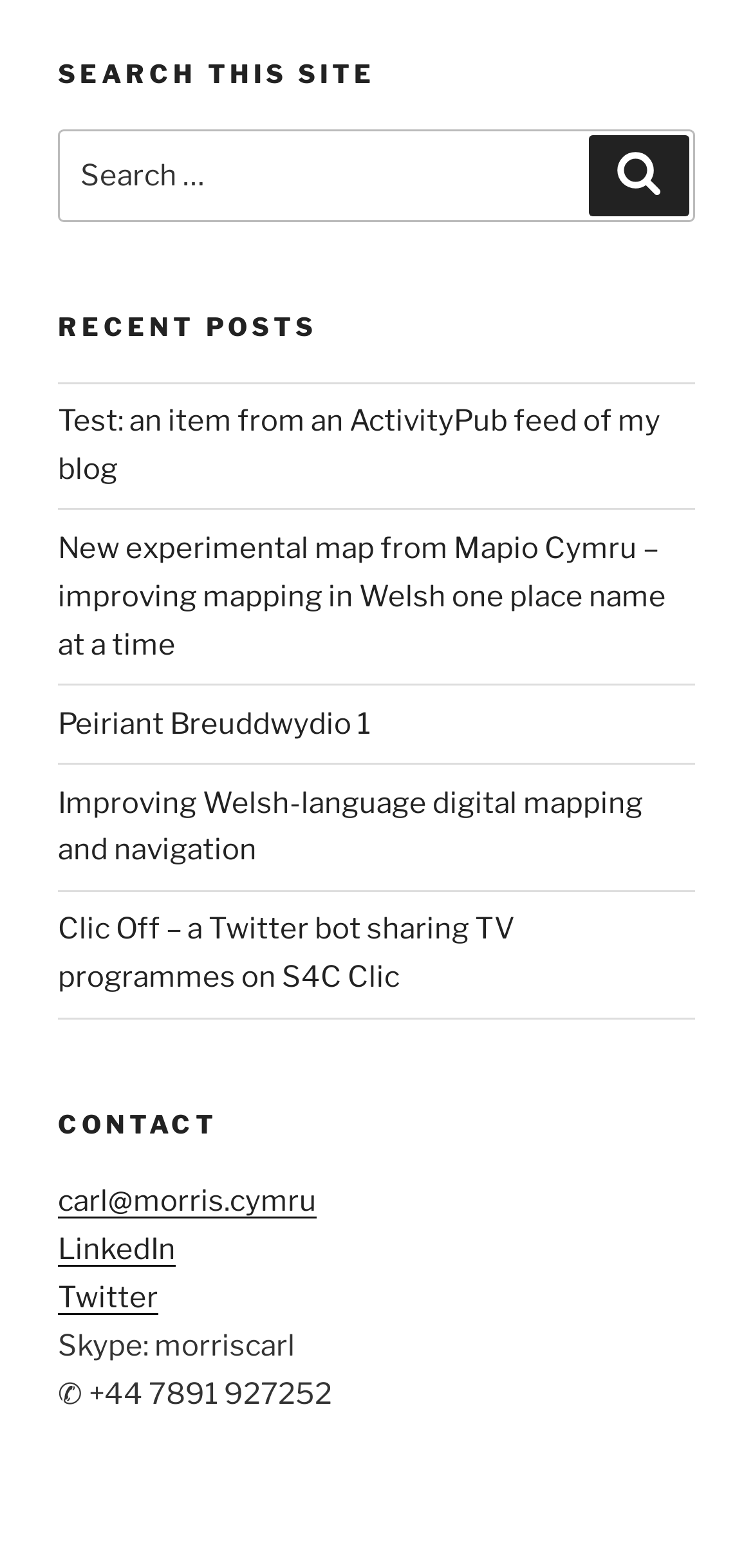Please locate the bounding box coordinates for the element that should be clicked to achieve the following instruction: "Contact via email". Ensure the coordinates are given as four float numbers between 0 and 1, i.e., [left, top, right, bottom].

[0.077, 0.755, 0.421, 0.777]